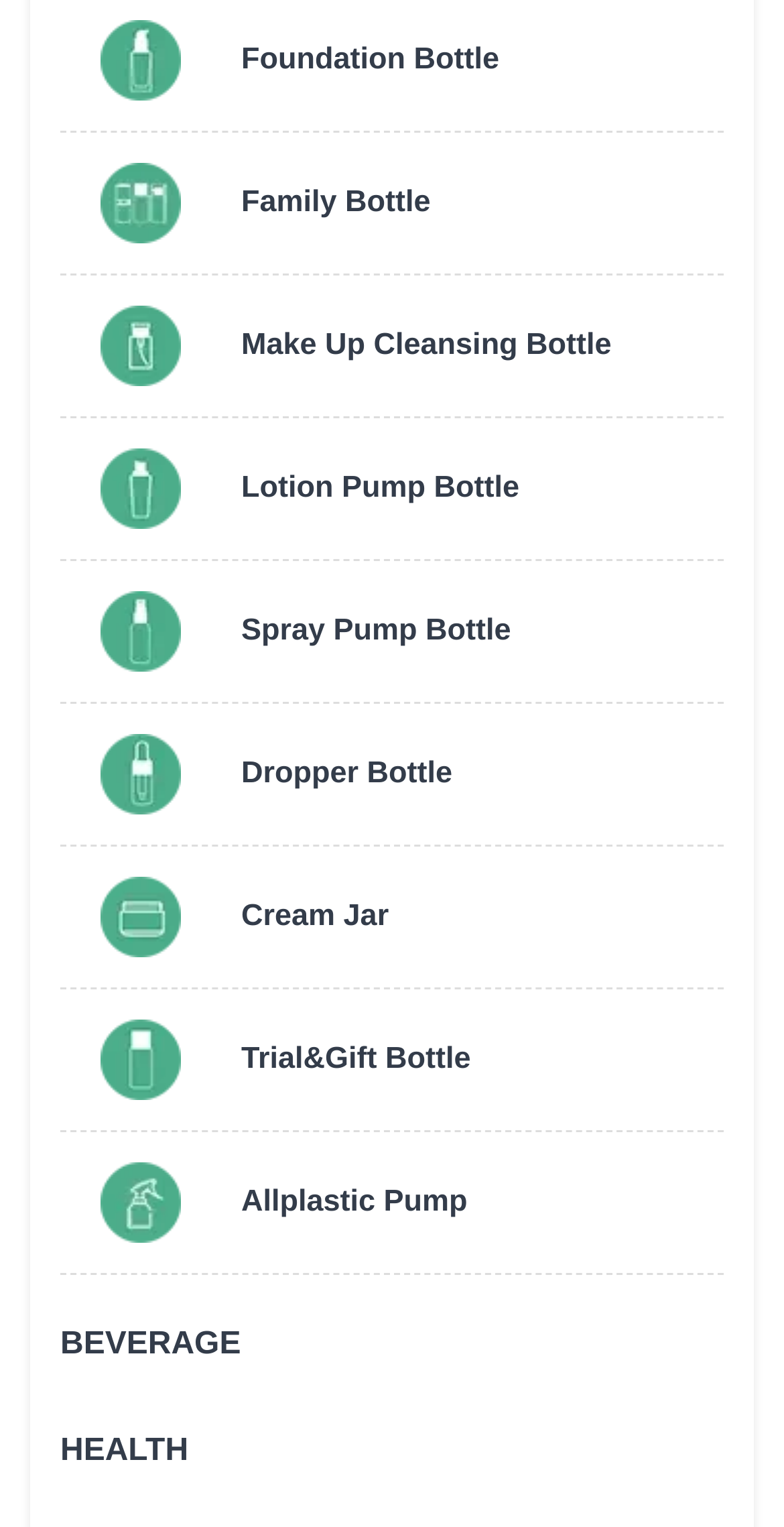Please specify the bounding box coordinates of the element that should be clicked to execute the given instruction: 'select BEVERAGE'. Ensure the coordinates are four float numbers between 0 and 1, expressed as [left, top, right, bottom].

[0.077, 0.854, 0.923, 0.92]